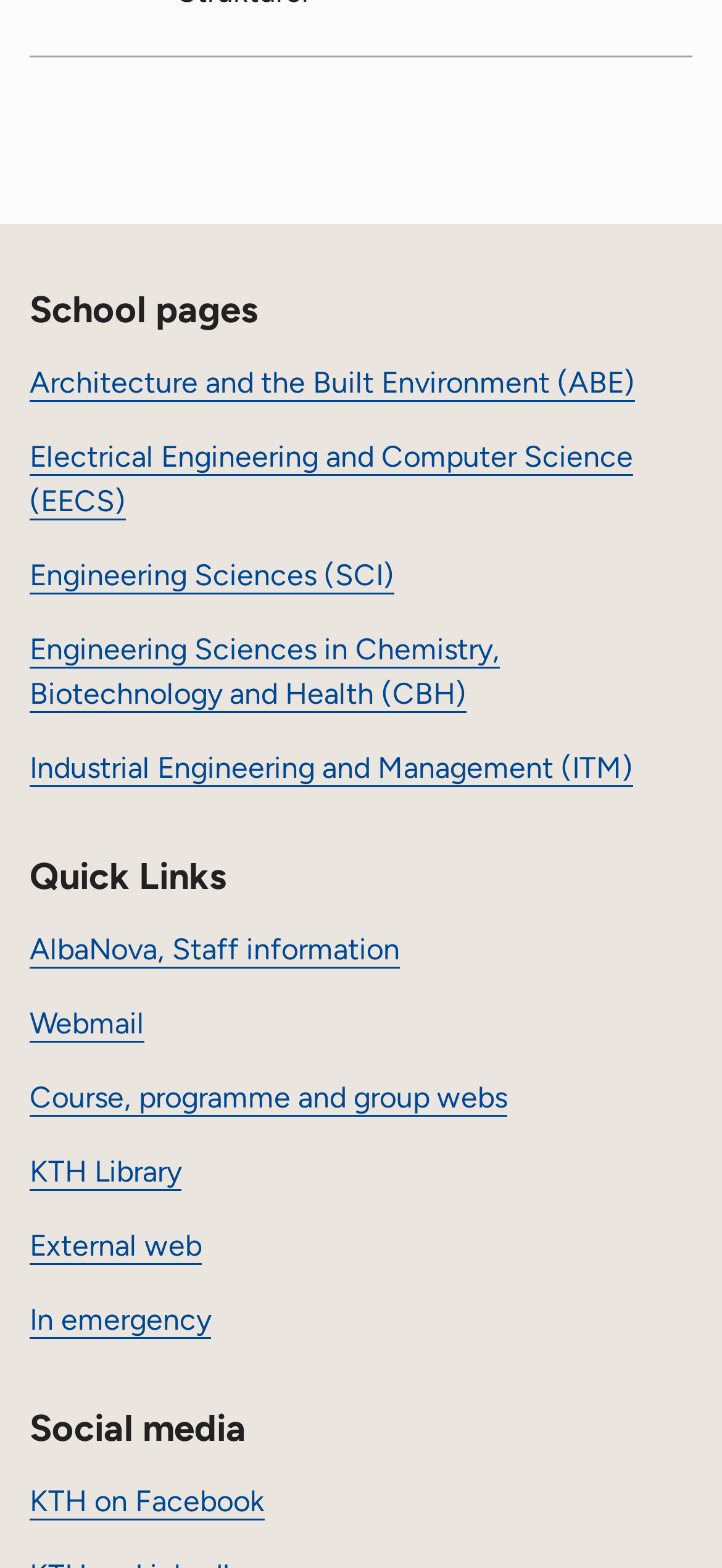Please determine the bounding box coordinates for the element that should be clicked to follow these instructions: "Go to Plastic Mold".

None